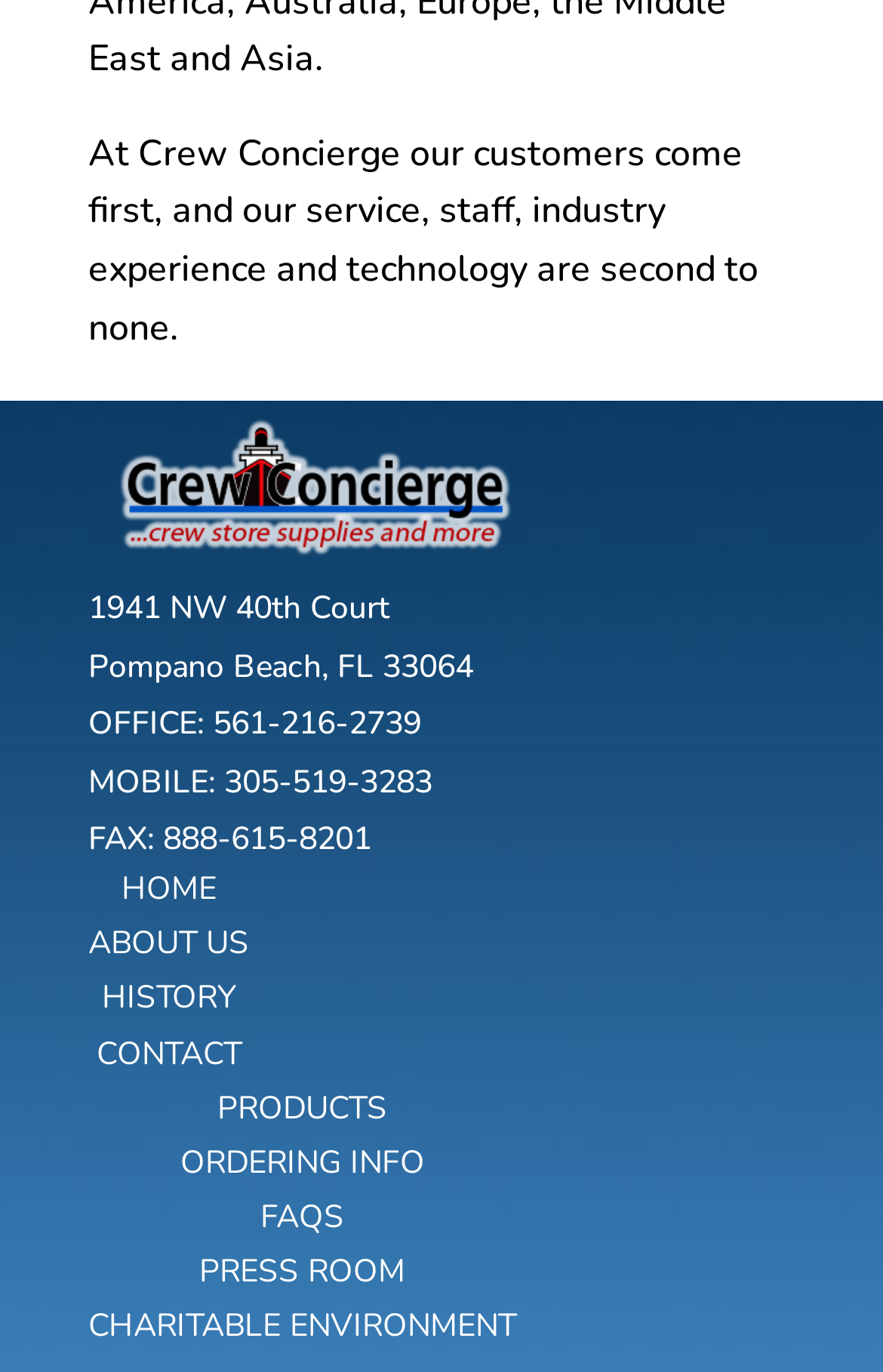Please find the bounding box coordinates of the element that you should click to achieve the following instruction: "call the office phone number". The coordinates should be presented as four float numbers between 0 and 1: [left, top, right, bottom].

[0.241, 0.512, 0.477, 0.543]